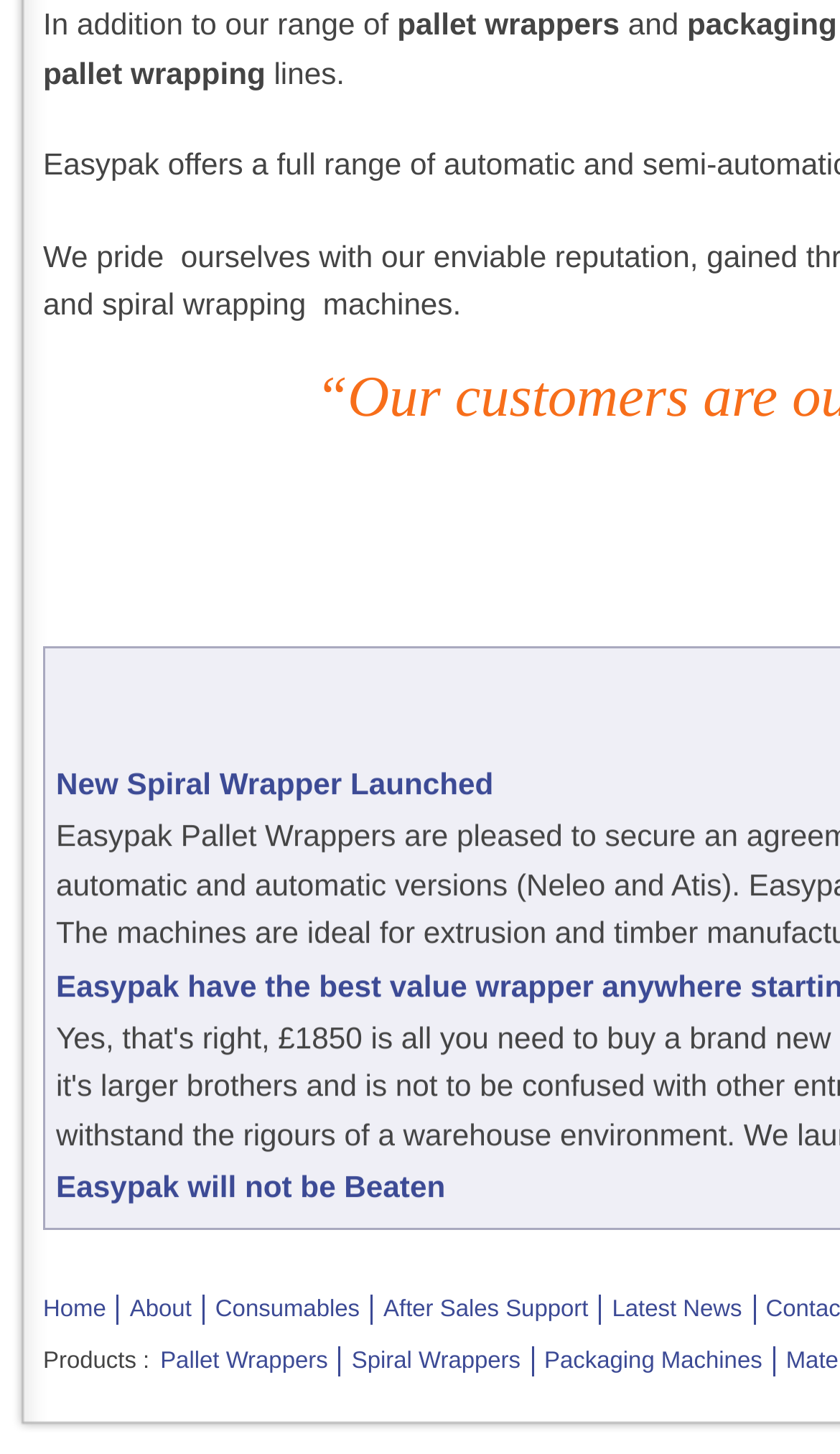Identify the bounding box coordinates for the element you need to click to achieve the following task: "browse consumables". The coordinates must be four float values ranging from 0 to 1, formatted as [left, top, right, bottom].

[0.256, 0.891, 0.428, 0.909]